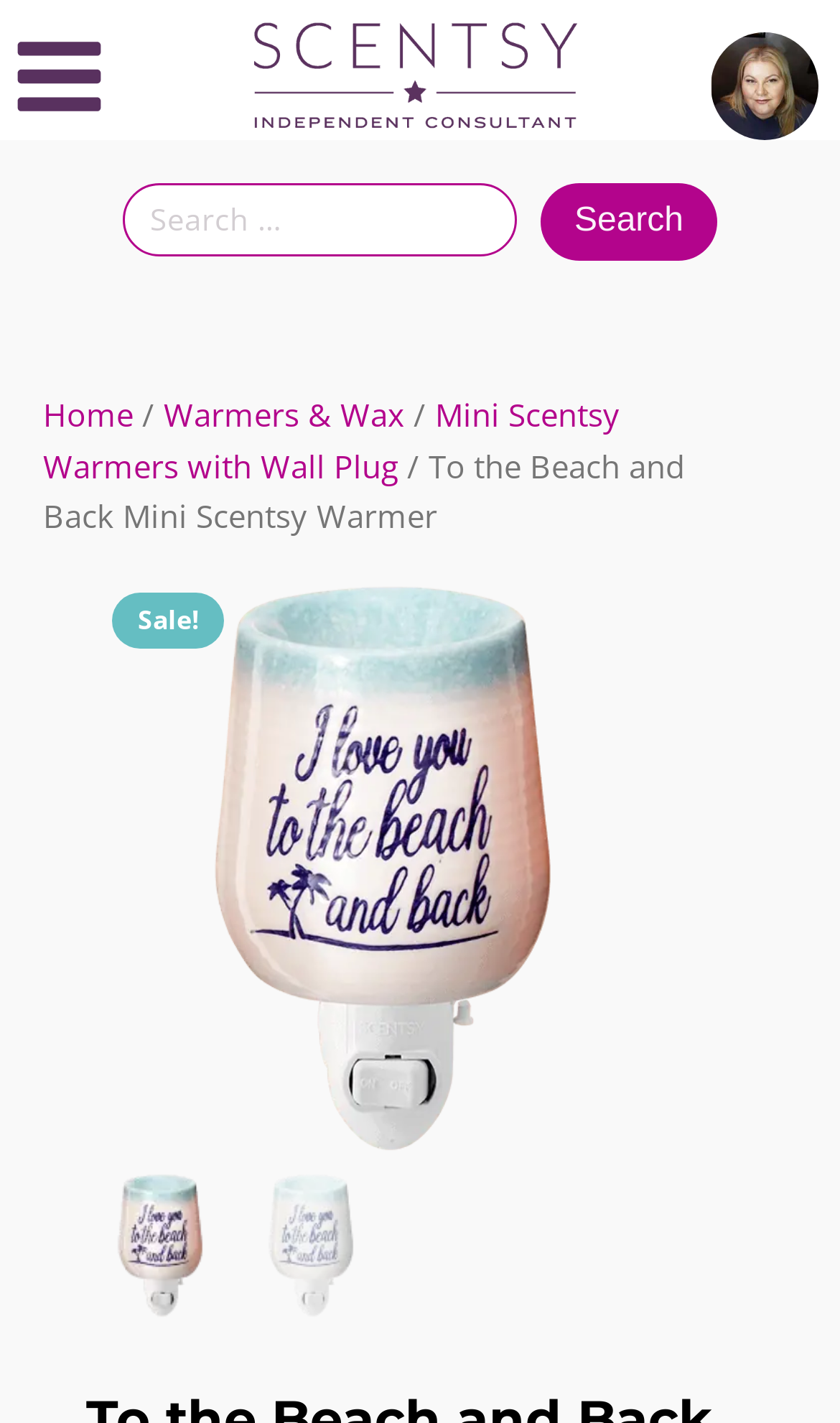Predict the bounding box of the UI element based on this description: "parent_node: Search for: value="Search"".

[0.643, 0.129, 0.855, 0.184]